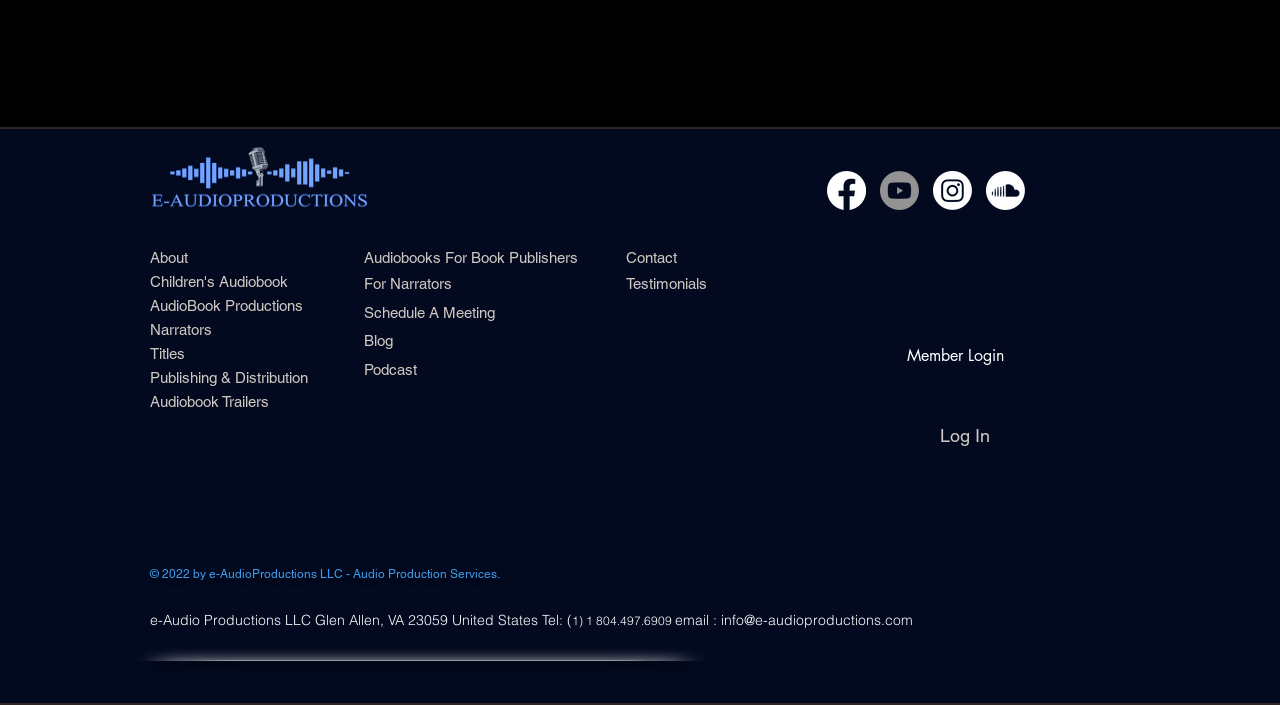Determine the bounding box coordinates for the area you should click to complete the following instruction: "Log in to the member area".

[0.723, 0.591, 0.784, 0.644]